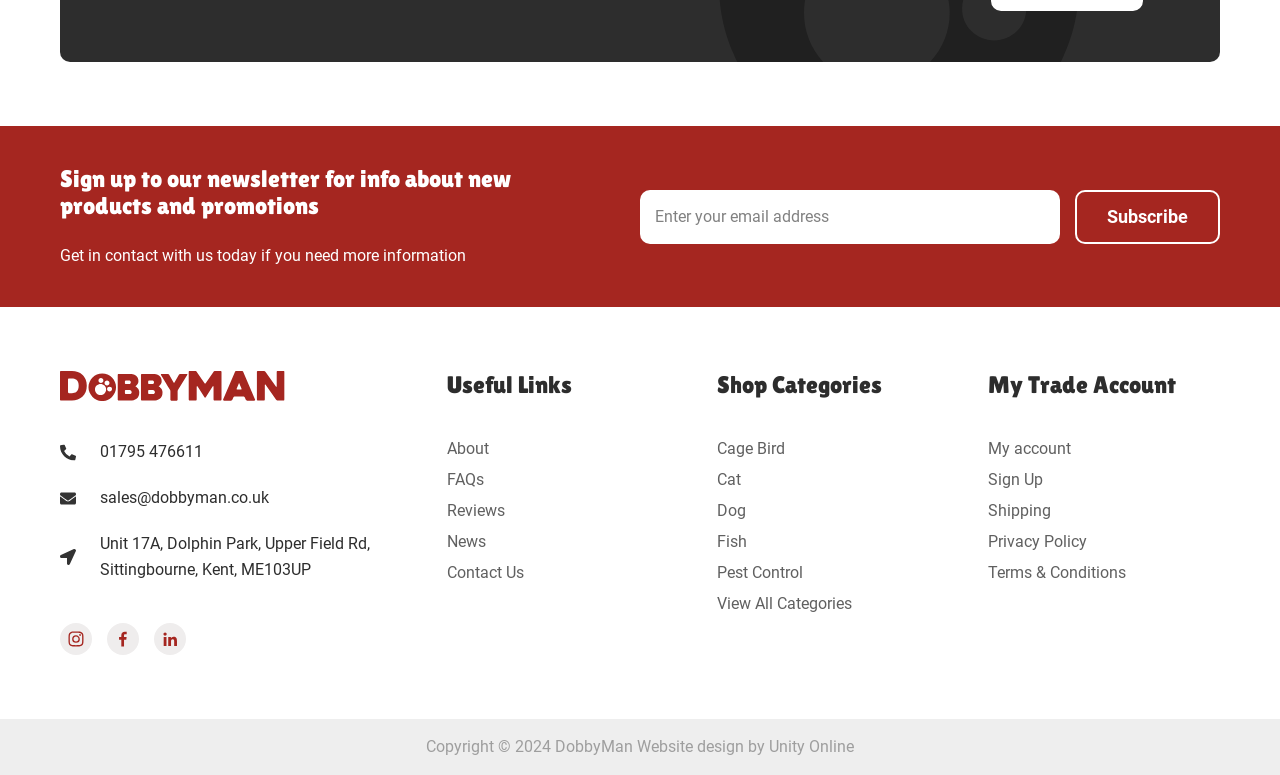Please mark the clickable region by giving the bounding box coordinates needed to complete this instruction: "Subscribe to newsletter".

[0.84, 0.245, 0.953, 0.314]